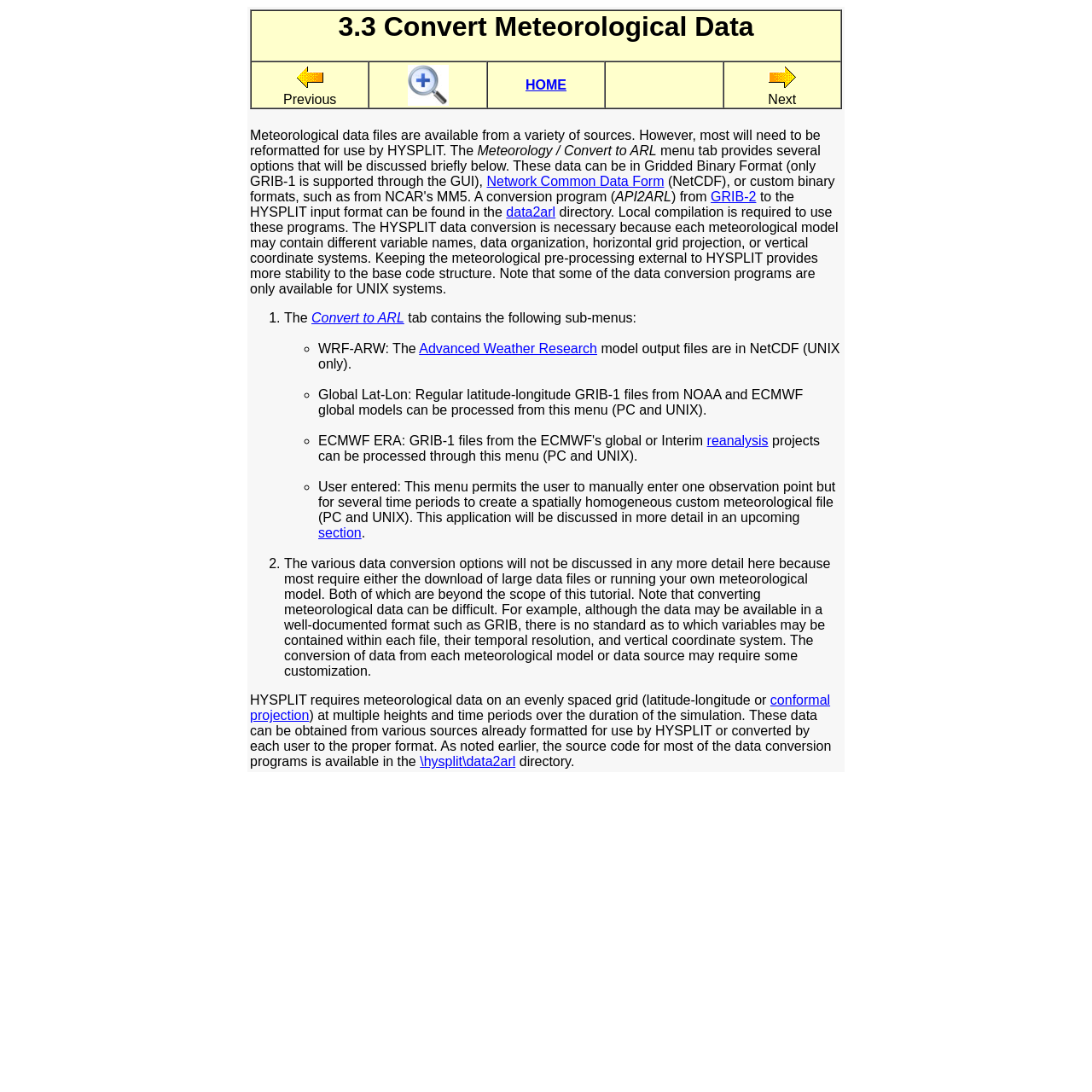Provide the bounding box for the UI element matching this description: "Convert to ARL".

[0.285, 0.285, 0.37, 0.298]